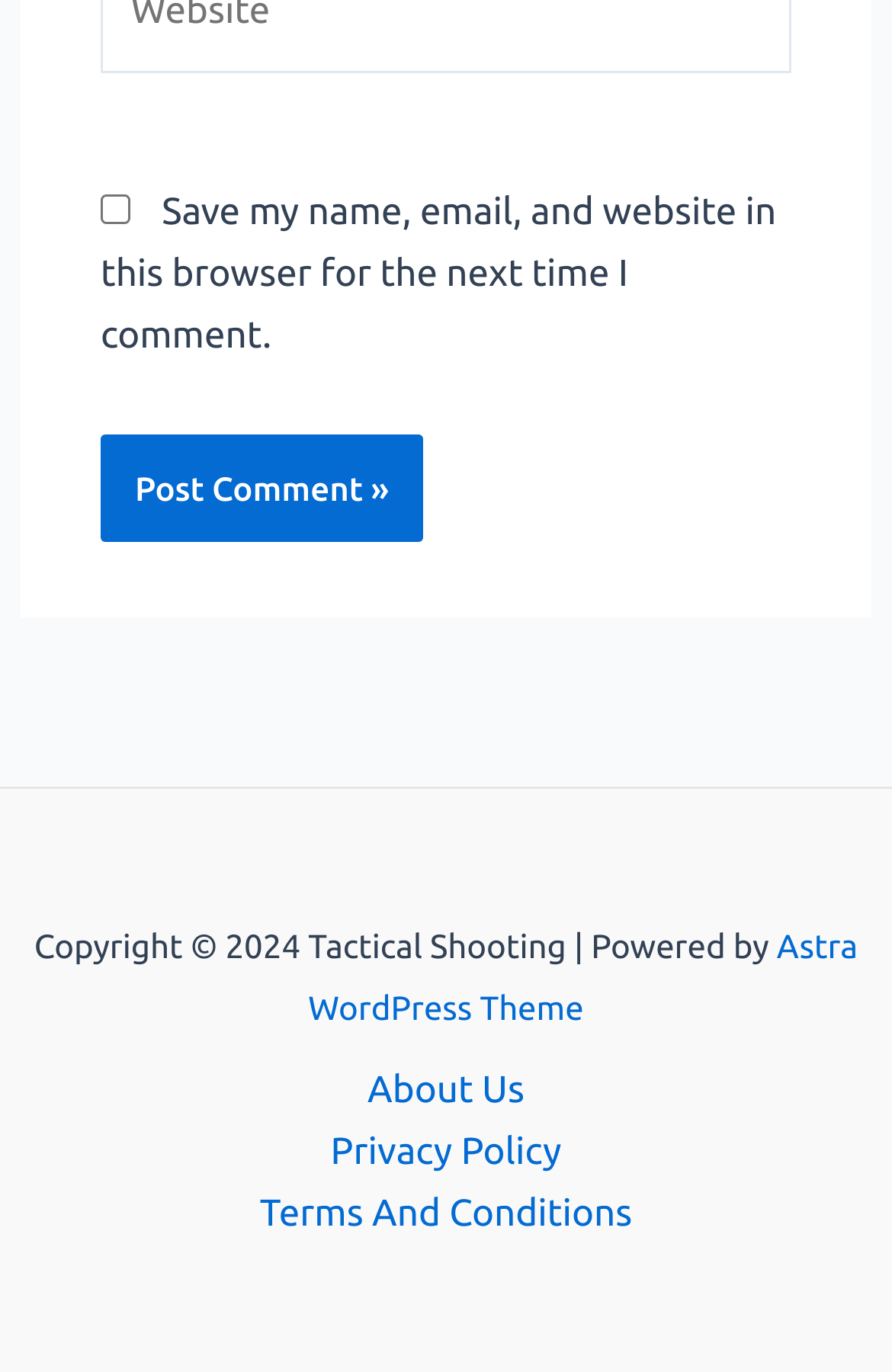Provide the bounding box for the UI element matching this description: "Astra WordPress Theme".

[0.346, 0.674, 0.962, 0.748]